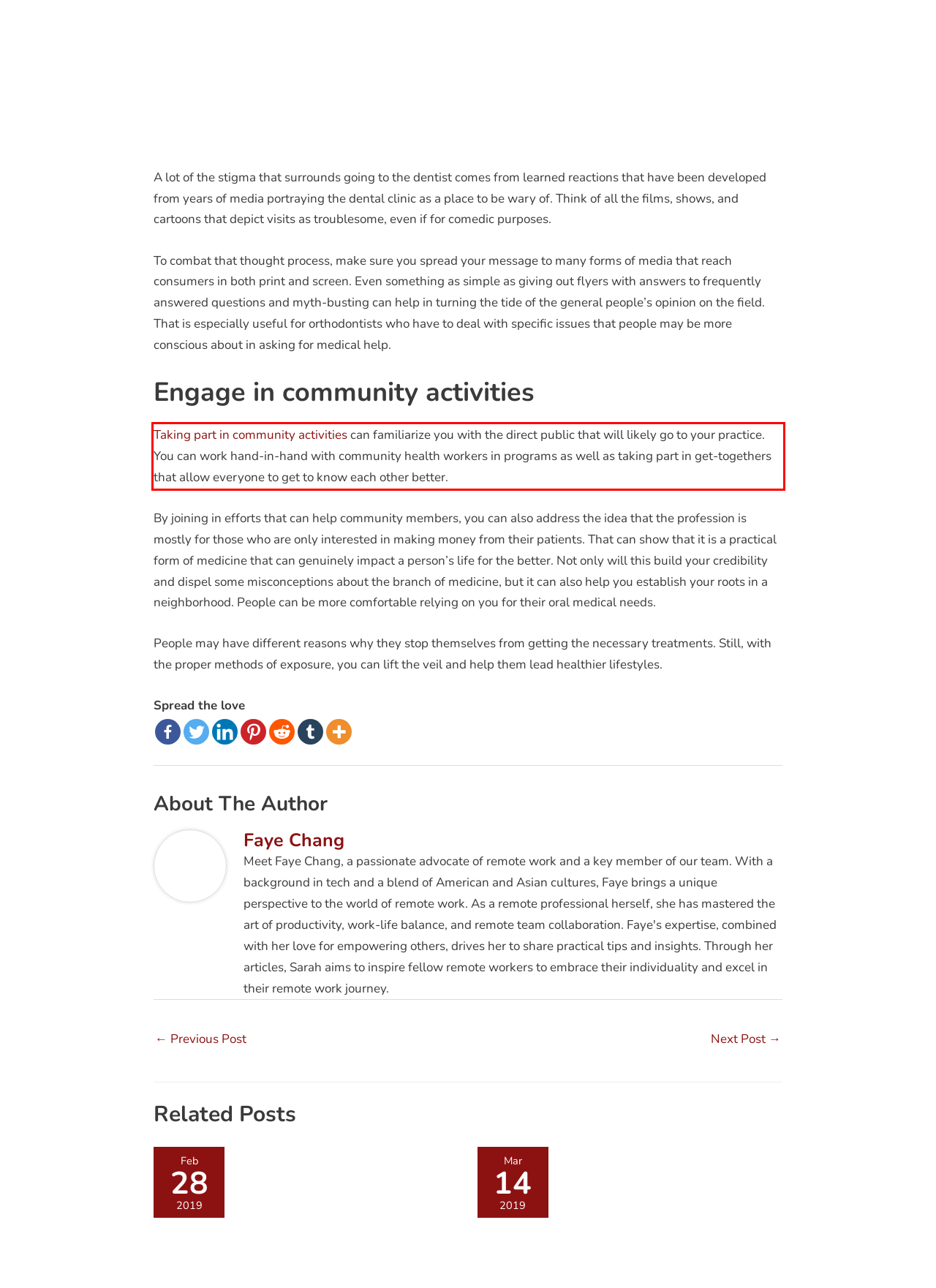Please look at the webpage screenshot and extract the text enclosed by the red bounding box.

Taking part in community activities can familiarize you with the direct public that will likely go to your practice. You can work hand-in-hand with community health workers in programs as well as taking part in get-togethers that allow everyone to get to know each other better.